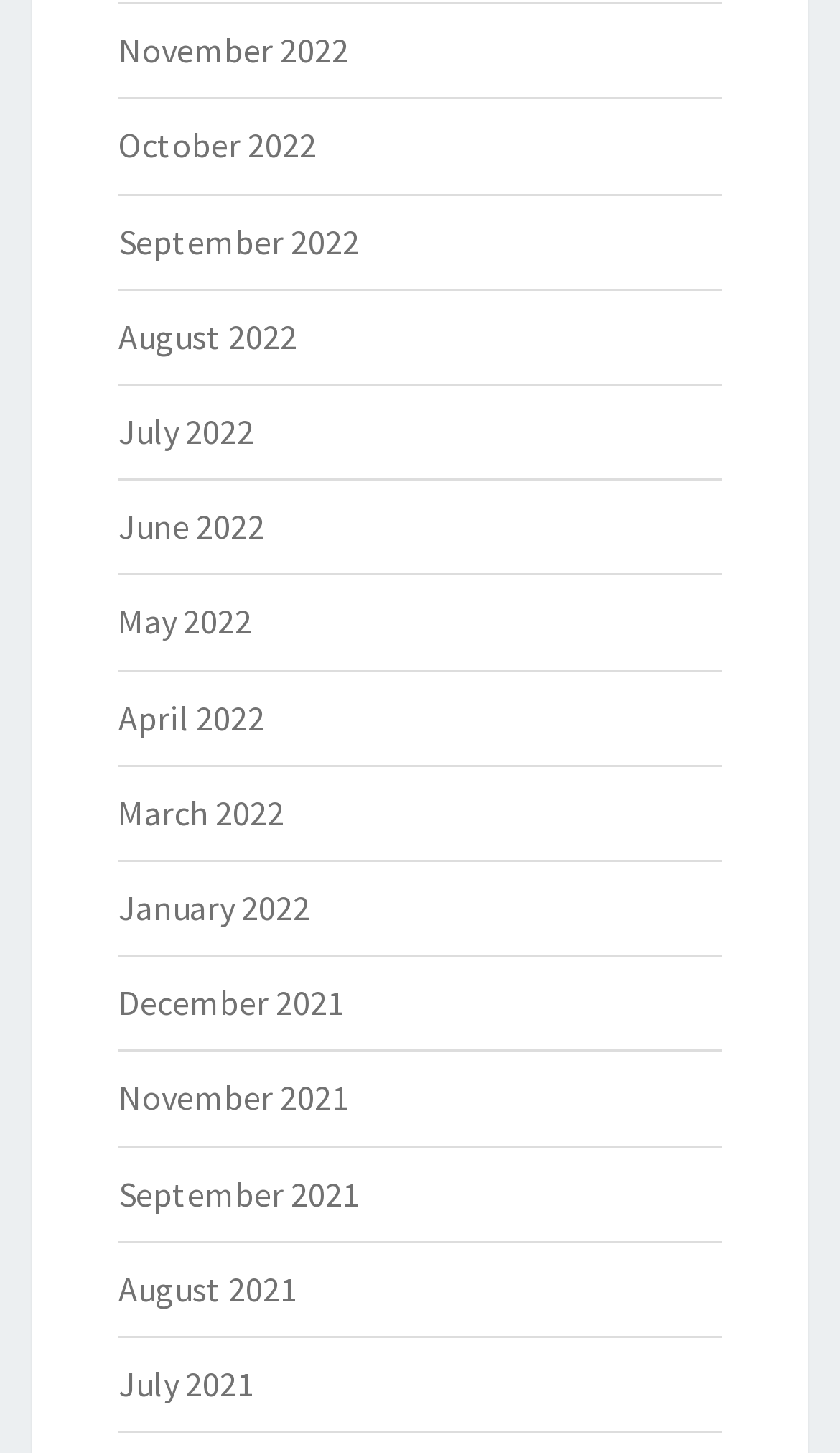Locate the bounding box coordinates of the element to click to perform the following action: 'View September 2022'. The coordinates should be given as four float values between 0 and 1, in the form of [left, top, right, bottom].

[0.141, 0.151, 0.428, 0.18]